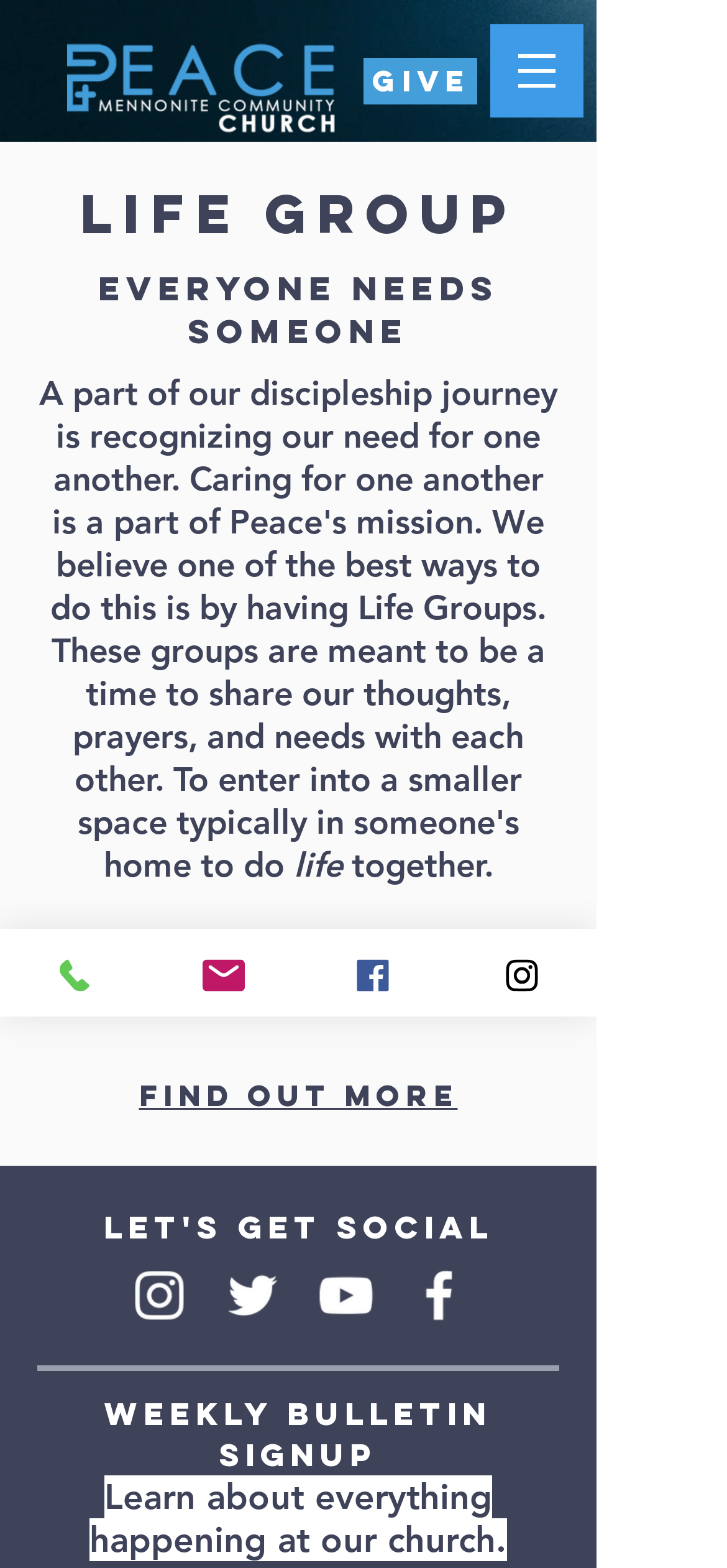Show the bounding box coordinates for the HTML element as described: "title="Share this post!"".

None